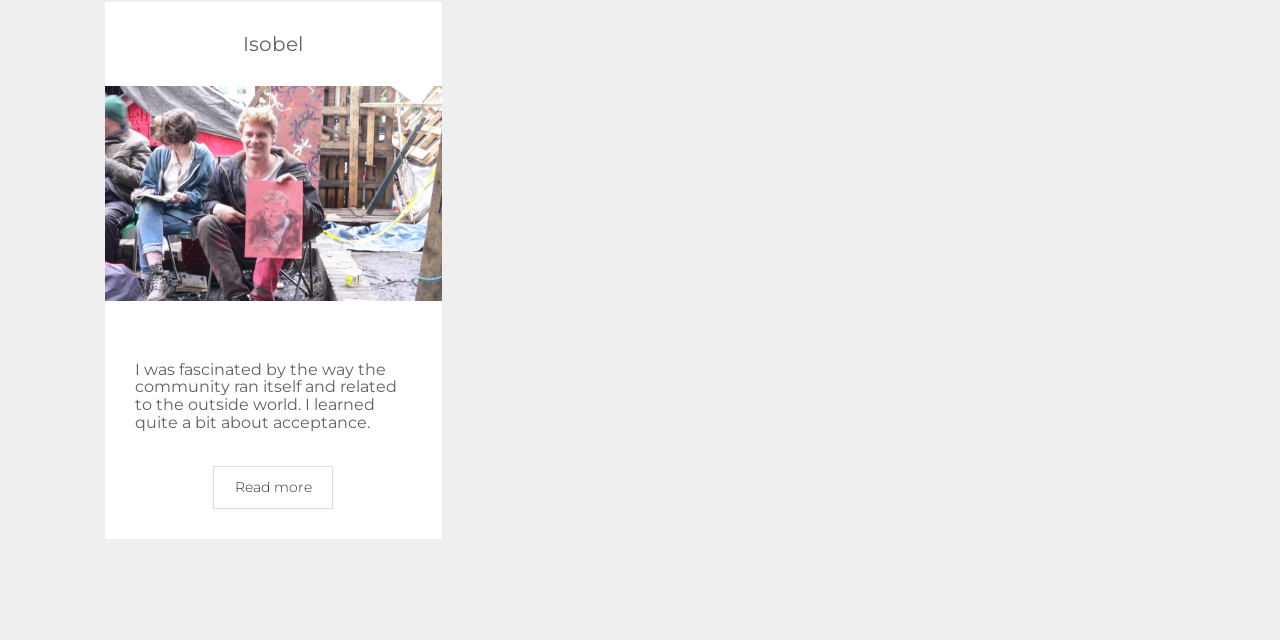Provide the bounding box coordinates in the format (top-left x, top-left y, bottom-right x, bottom-right y). All values are floating point numbers between 0 and 1. Determine the bounding box coordinate of the UI element described as: Read more

[0.167, 0.729, 0.26, 0.796]